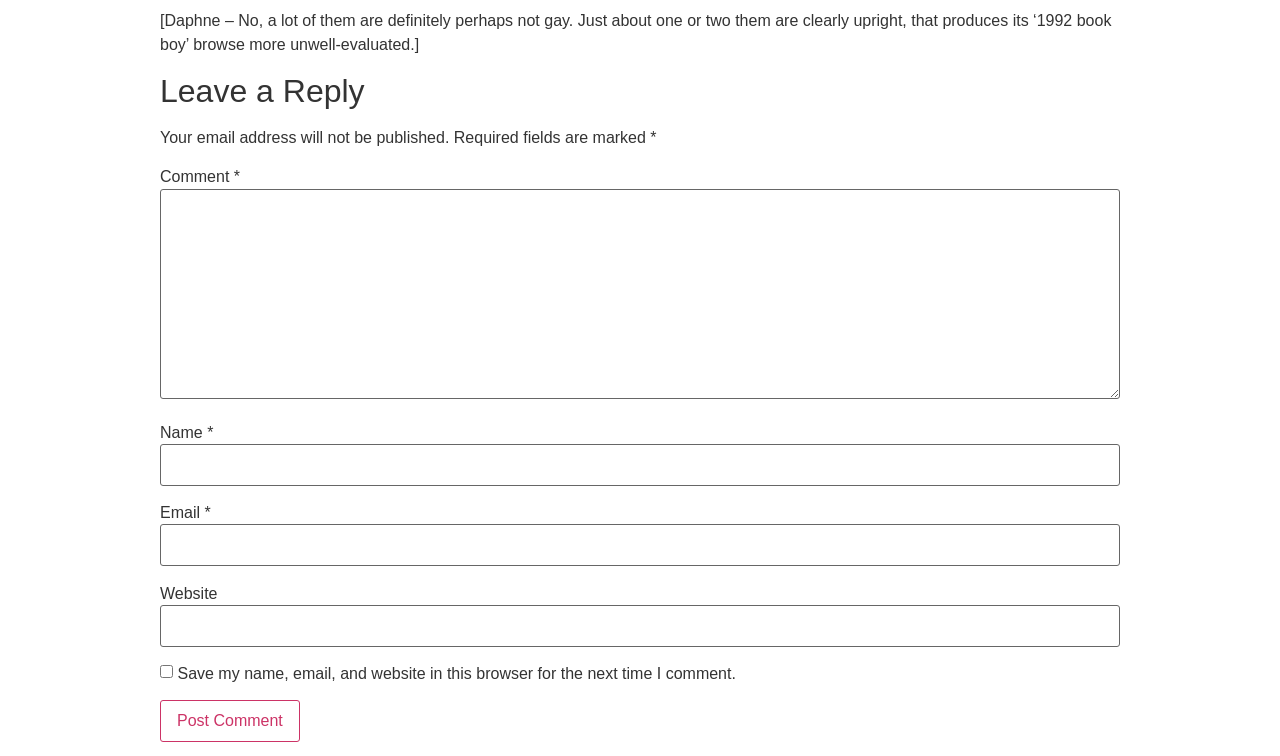How many text boxes are required to be filled?
From the details in the image, answer the question comprehensively.

The text boxes labeled 'Comment', 'Name', and 'Email' are all marked as required fields, indicated by the asterisk symbol (*) next to them, and the 'required: True' property in their descriptions.